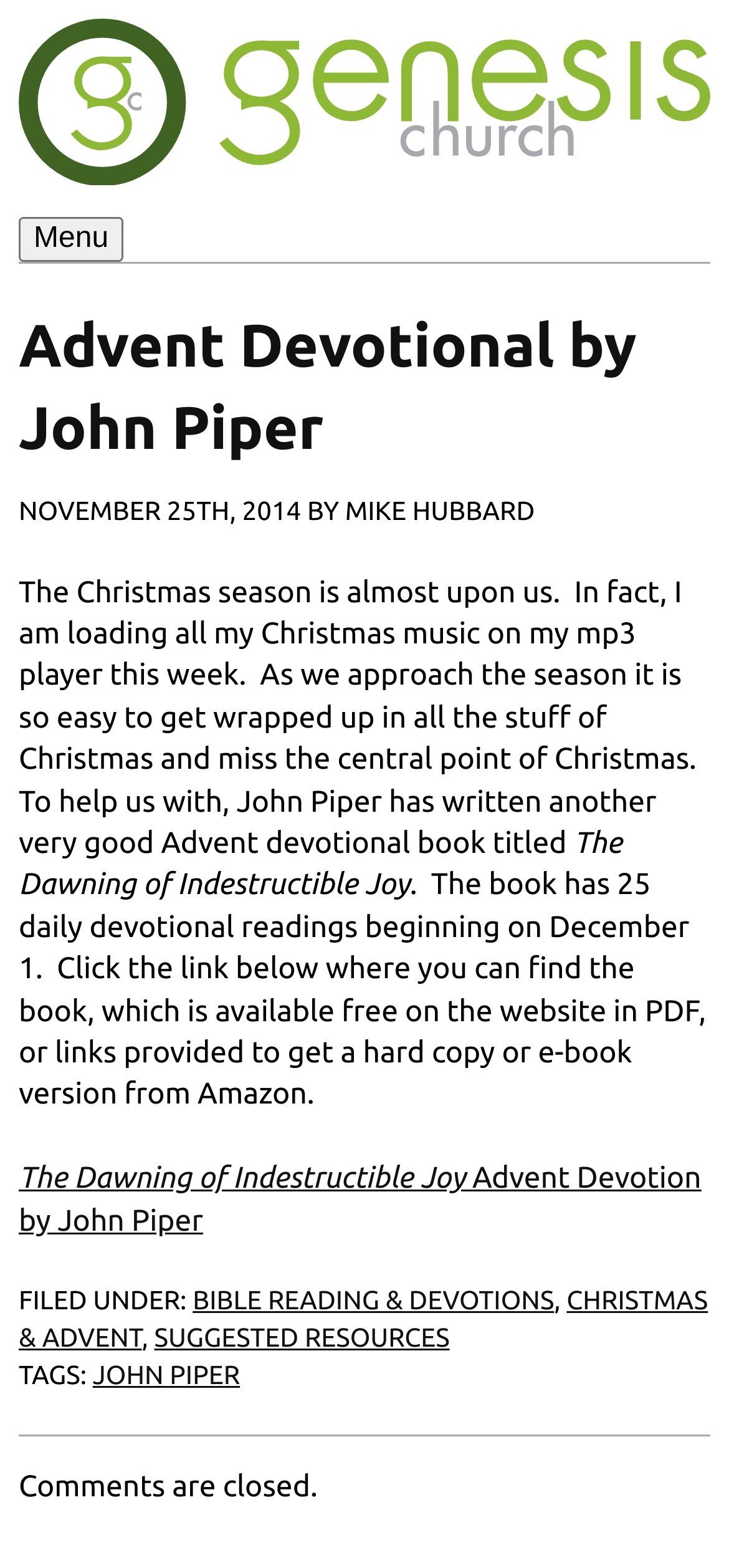Carefully observe the image and respond to the question with a detailed answer:
What is the topic of the article?

The answer can be found in the text 'The Christmas season is almost upon us...' and the category links 'BIBLE READING & DEVOTIONS', 'CHRISTMAS & ADVENT' which indicate that the topic of the article is related to Christmas and Advent.